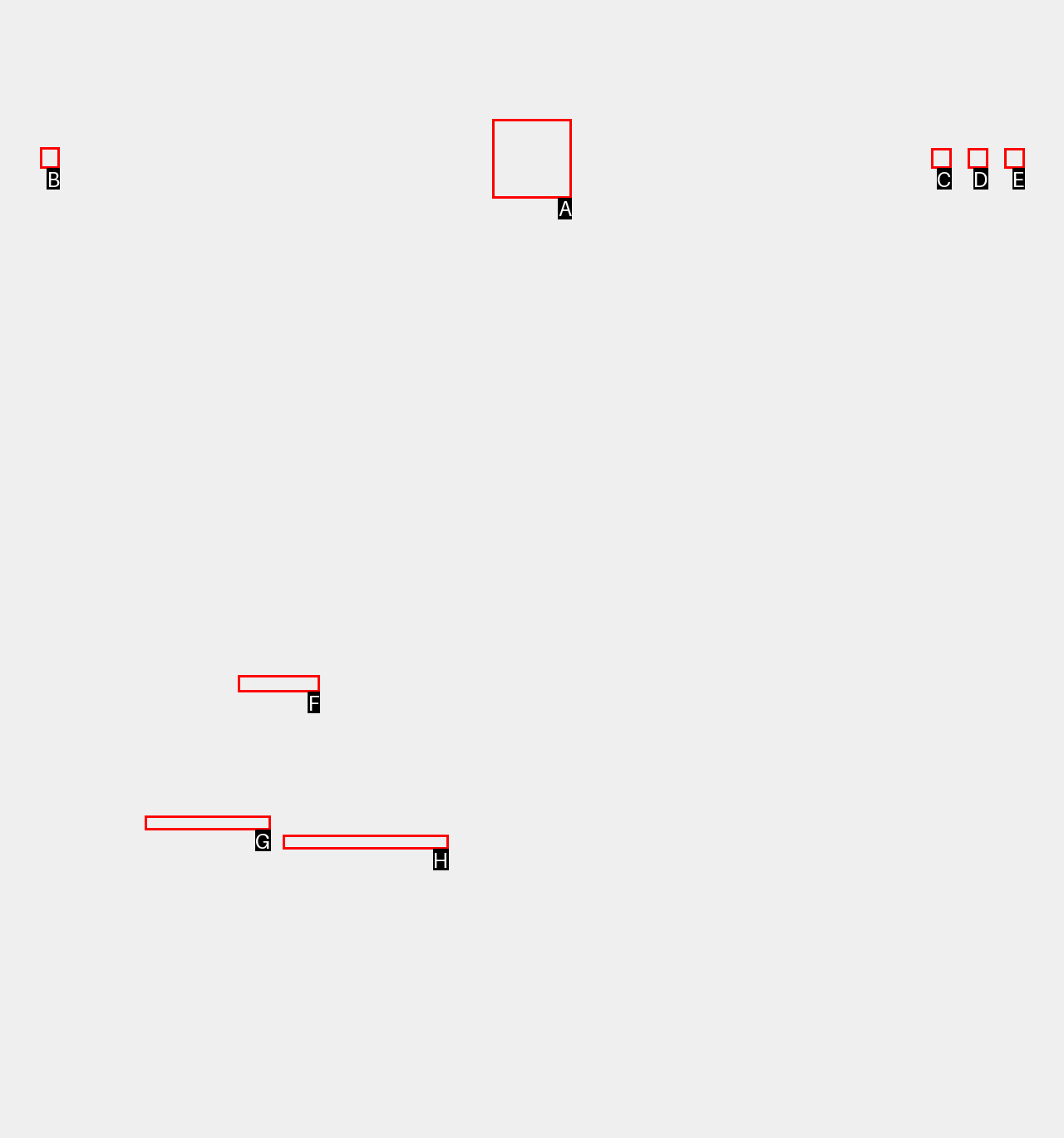Find the HTML element to click in order to complete this task: Open navigation menu
Answer with the letter of the correct option.

B